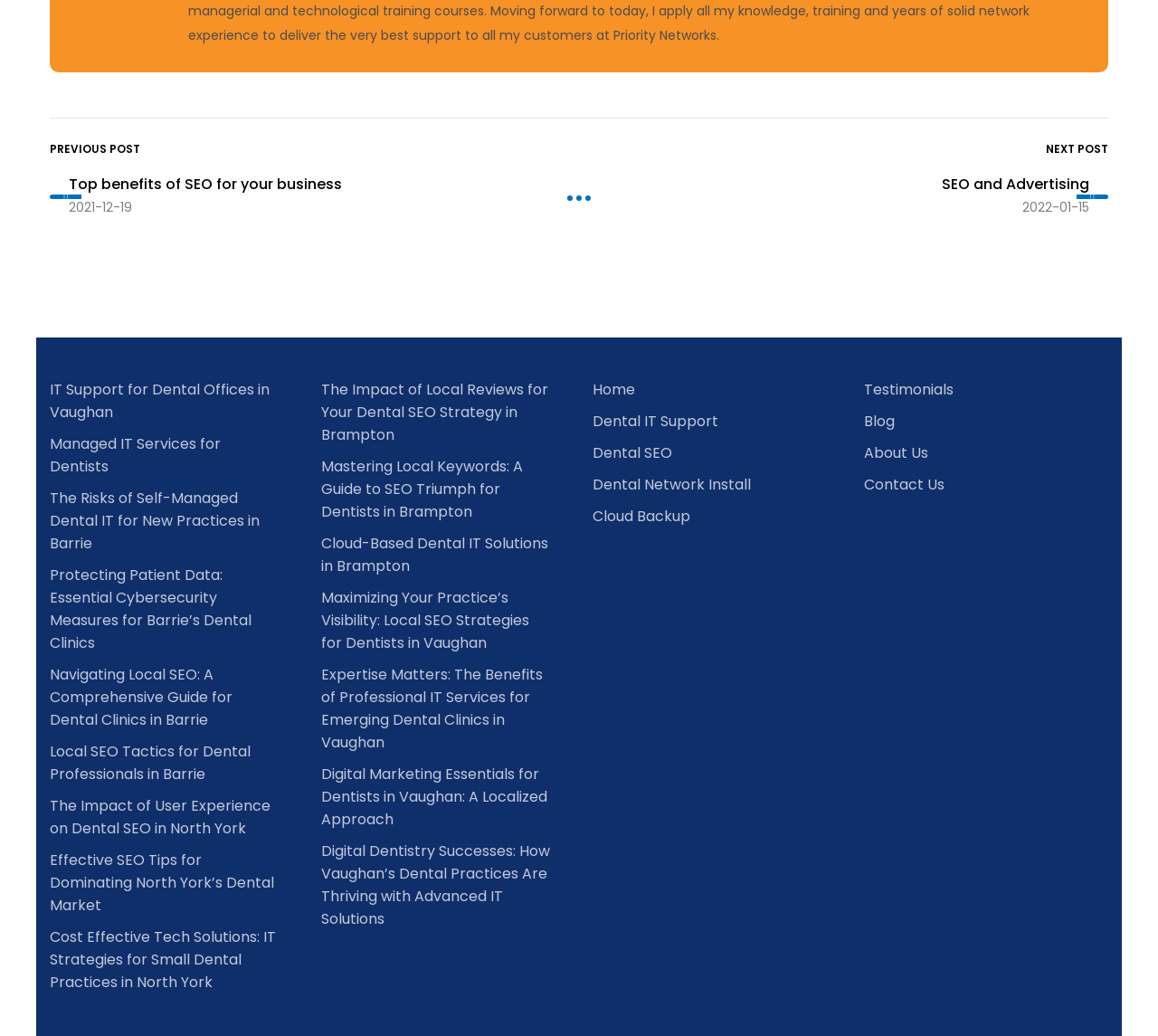Predict the bounding box coordinates of the area that should be clicked to accomplish the following instruction: "Navigate to the 'NEXT POST'". The bounding box coordinates should consist of four float numbers between 0 and 1, i.e., [left, top, right, bottom].

[0.903, 0.136, 0.957, 0.151]